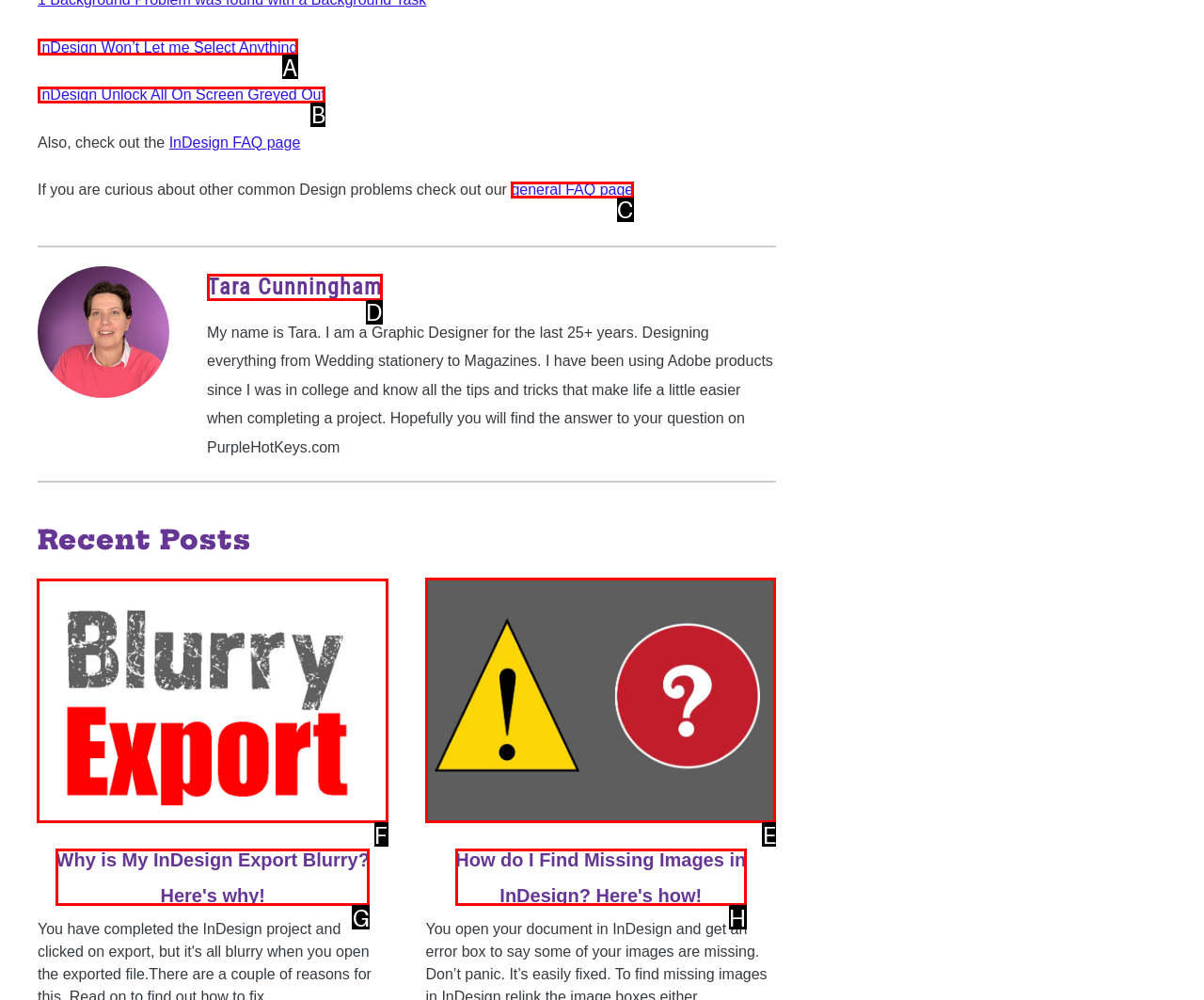Identify the correct UI element to click for this instruction: View Broadcaster of the Year
Respond with the appropriate option's letter from the provided choices directly.

None